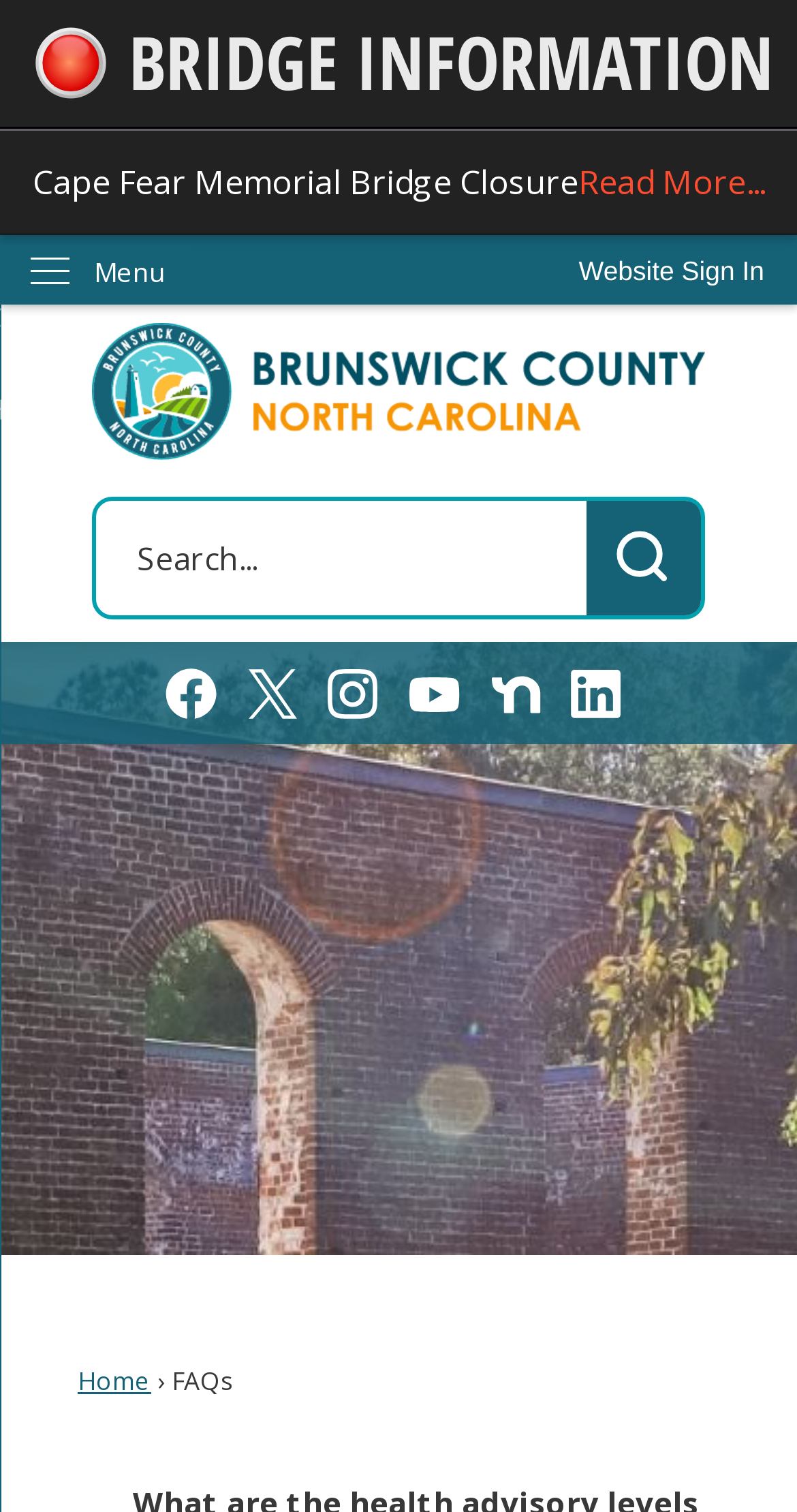Locate the bounding box coordinates of the element that should be clicked to fulfill the instruction: "Search for something".

[0.115, 0.329, 0.885, 0.41]